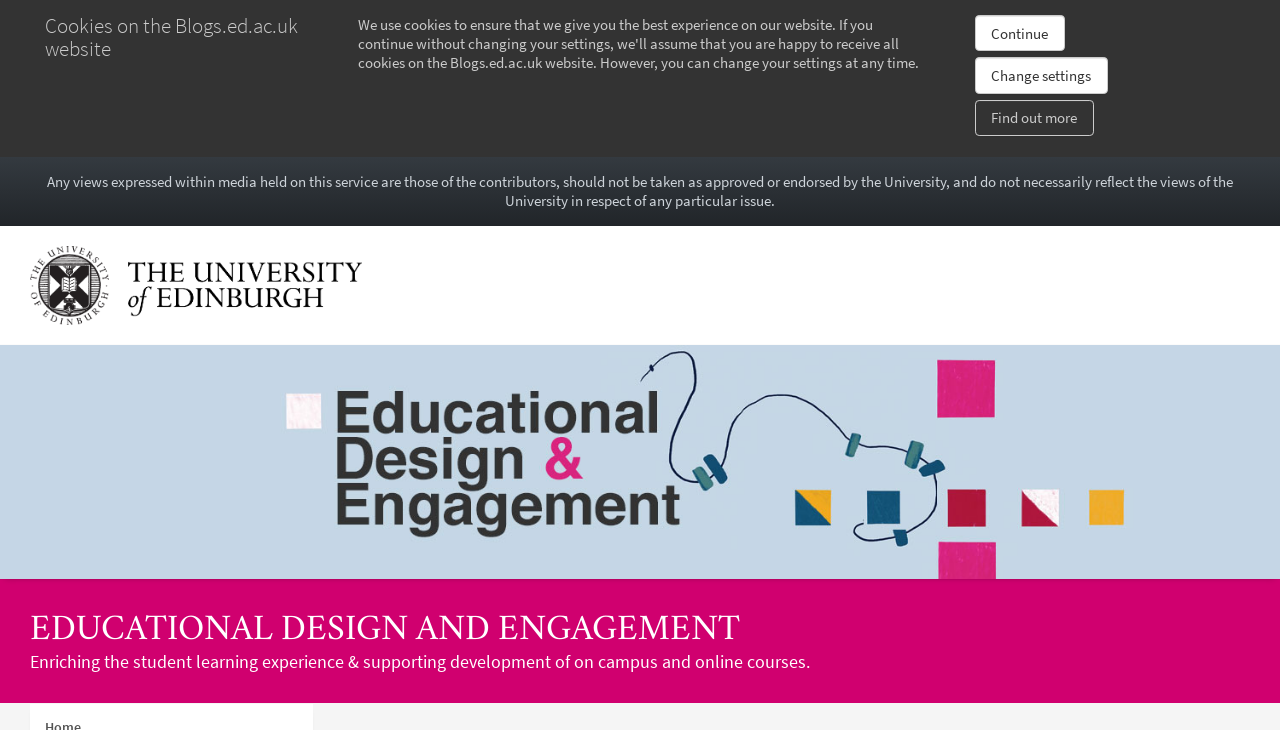What is the image associated with the 'The University of Edinburgh home' link?
From the details in the image, answer the question comprehensively.

I found the 'The University of Edinburgh home' link element with ID 112, which has a child image element with ID 135. The image element has a description of 'The University of Edinburgh home', indicating that it is associated with the link.